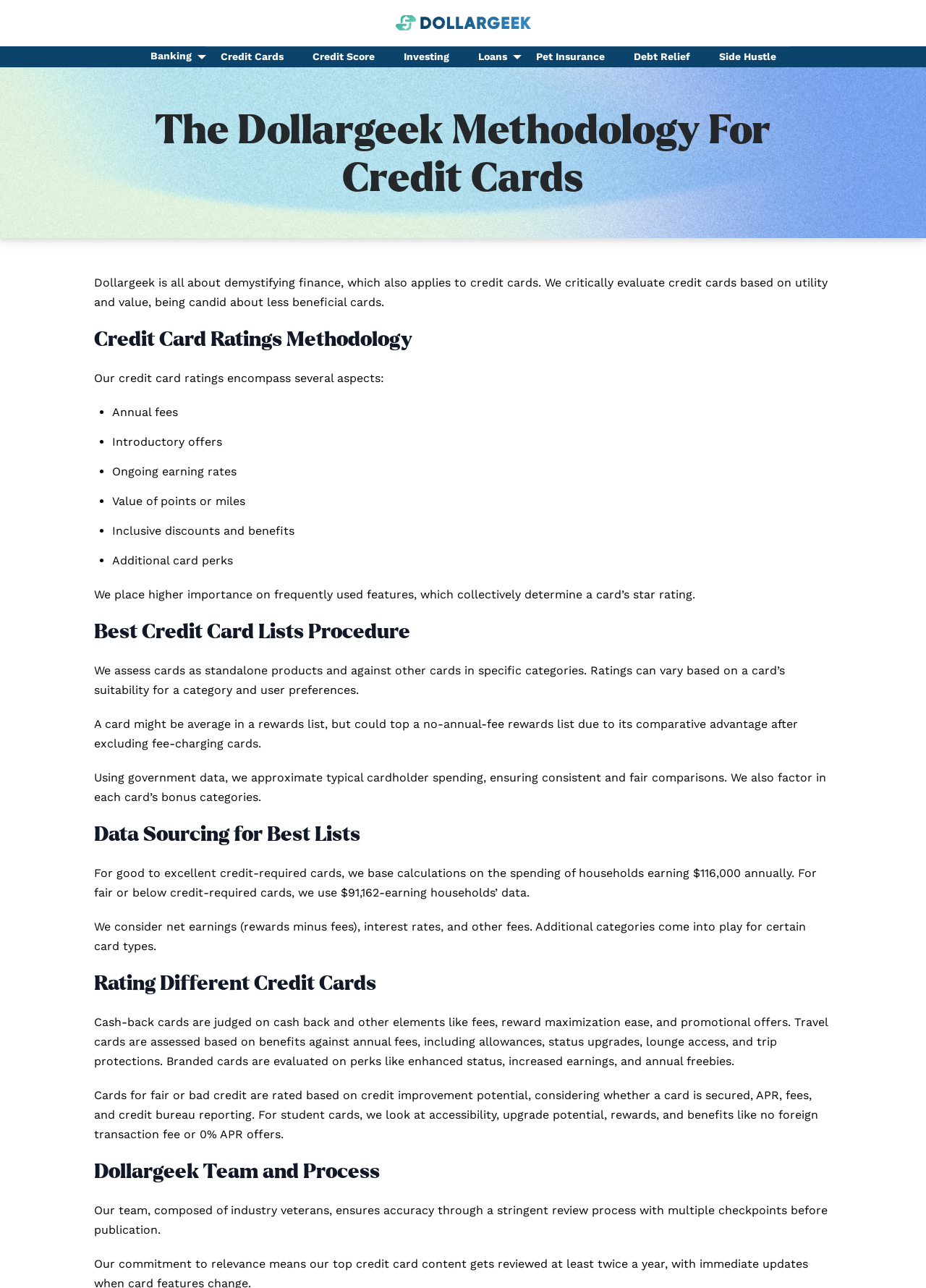Answer the question with a single word or phrase: 
What is the basis for calculating typical cardholder spending?

Government data